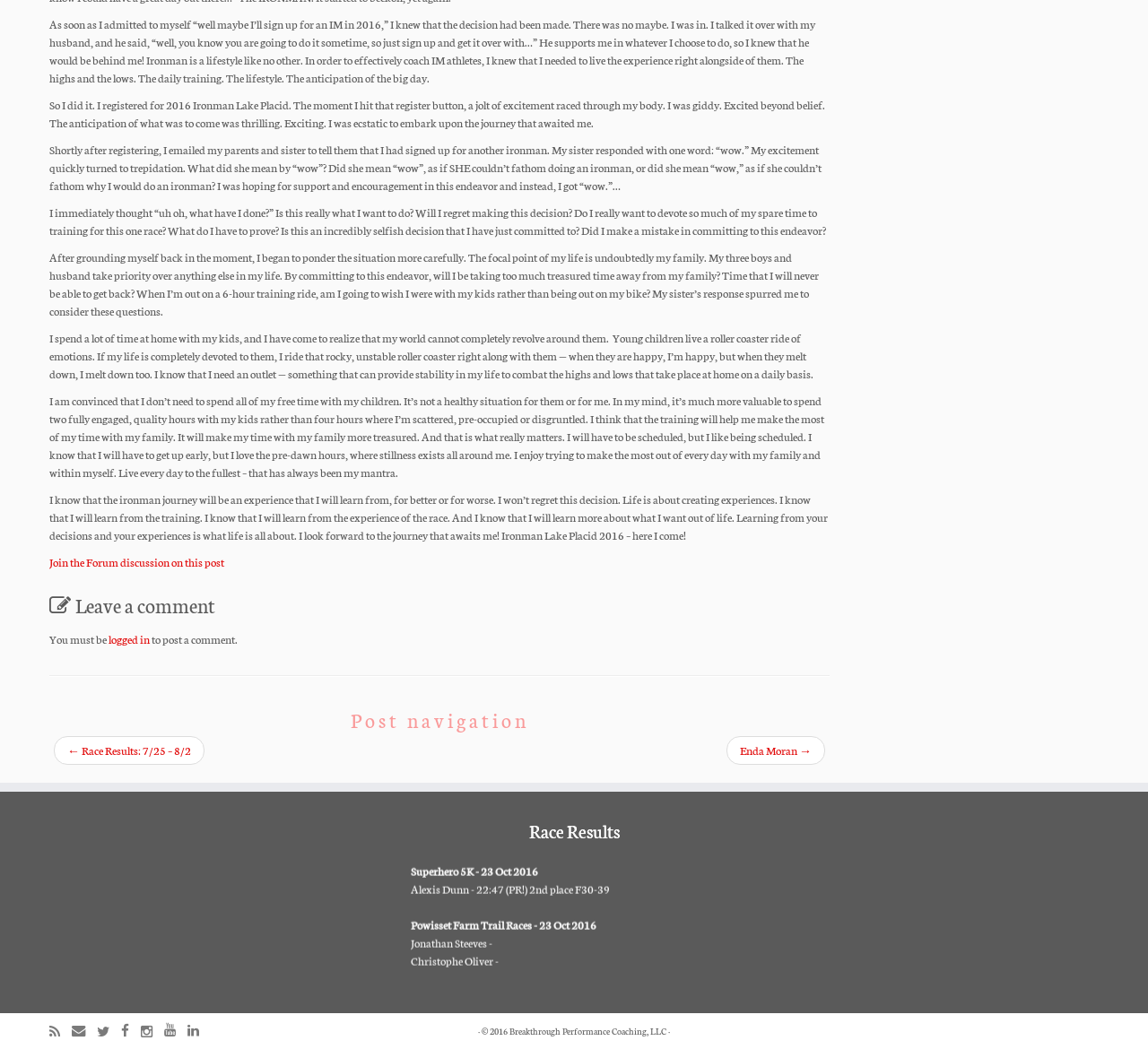Highlight the bounding box coordinates of the region I should click on to meet the following instruction: "Leave a comment".

[0.043, 0.557, 0.723, 0.587]